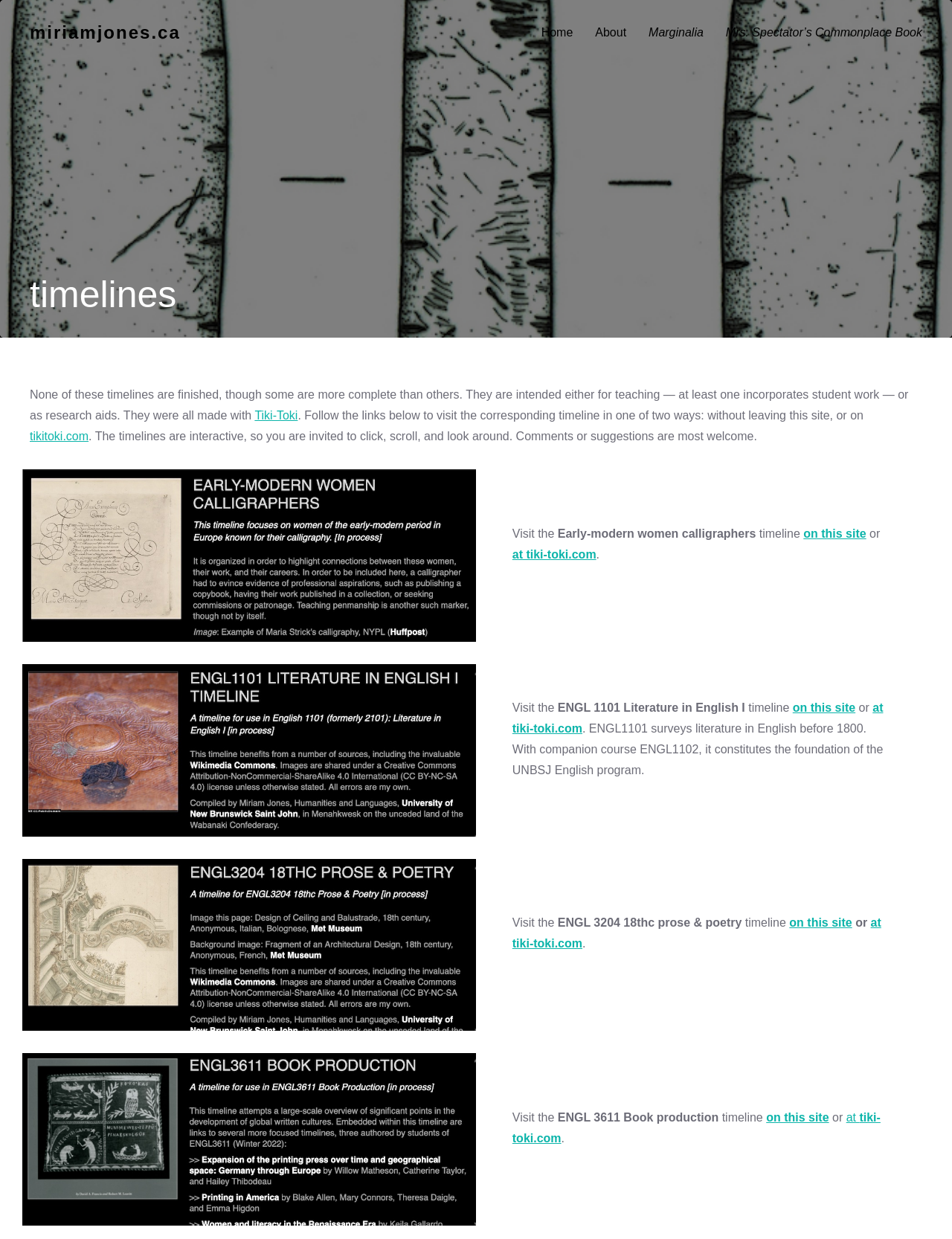Can users provide feedback on the timelines?
Identify the answer in the screenshot and reply with a single word or phrase.

Yes